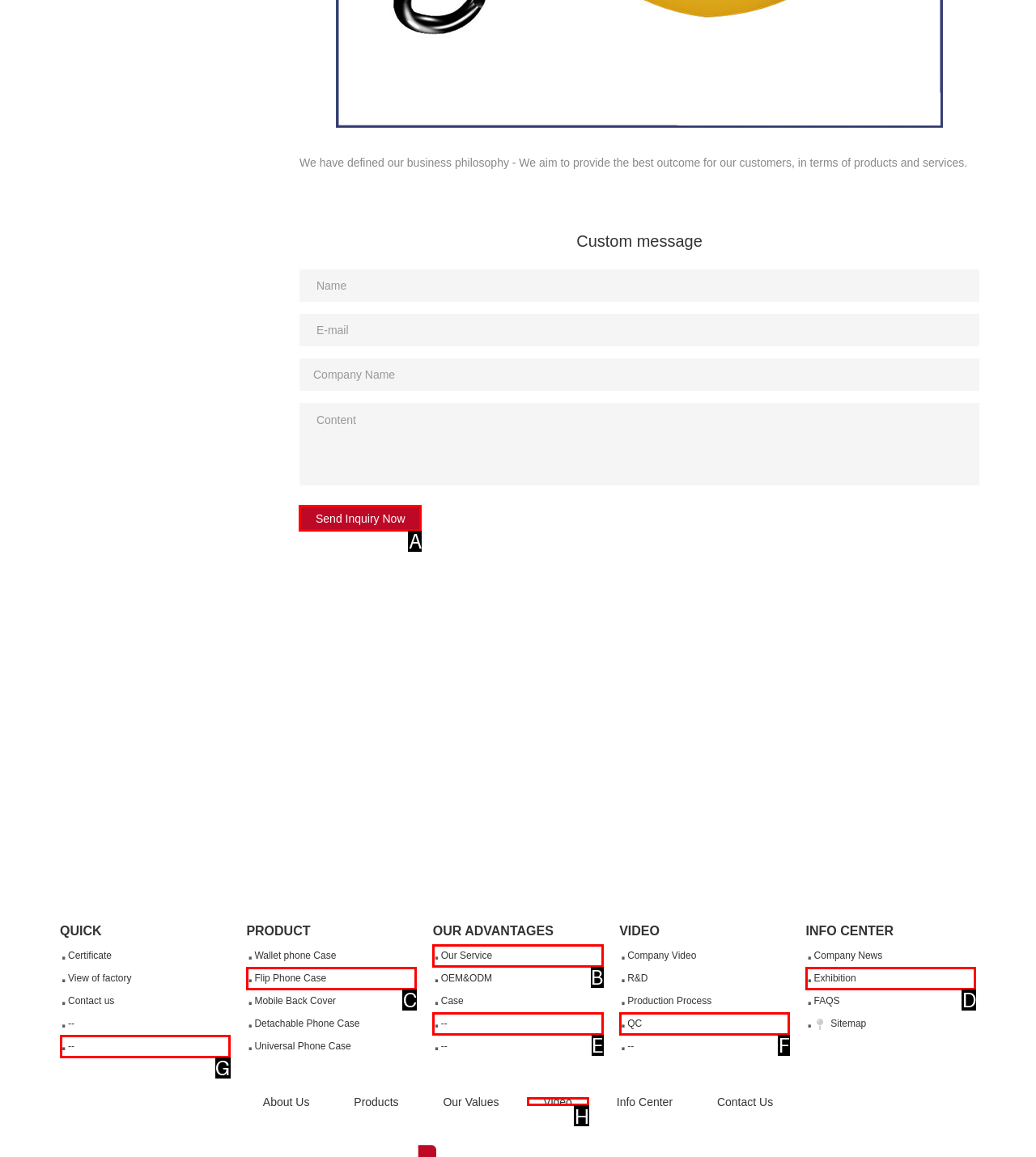Specify the letter of the UI element that should be clicked to achieve the following: Read the article about cybersecurity
Provide the corresponding letter from the choices given.

None